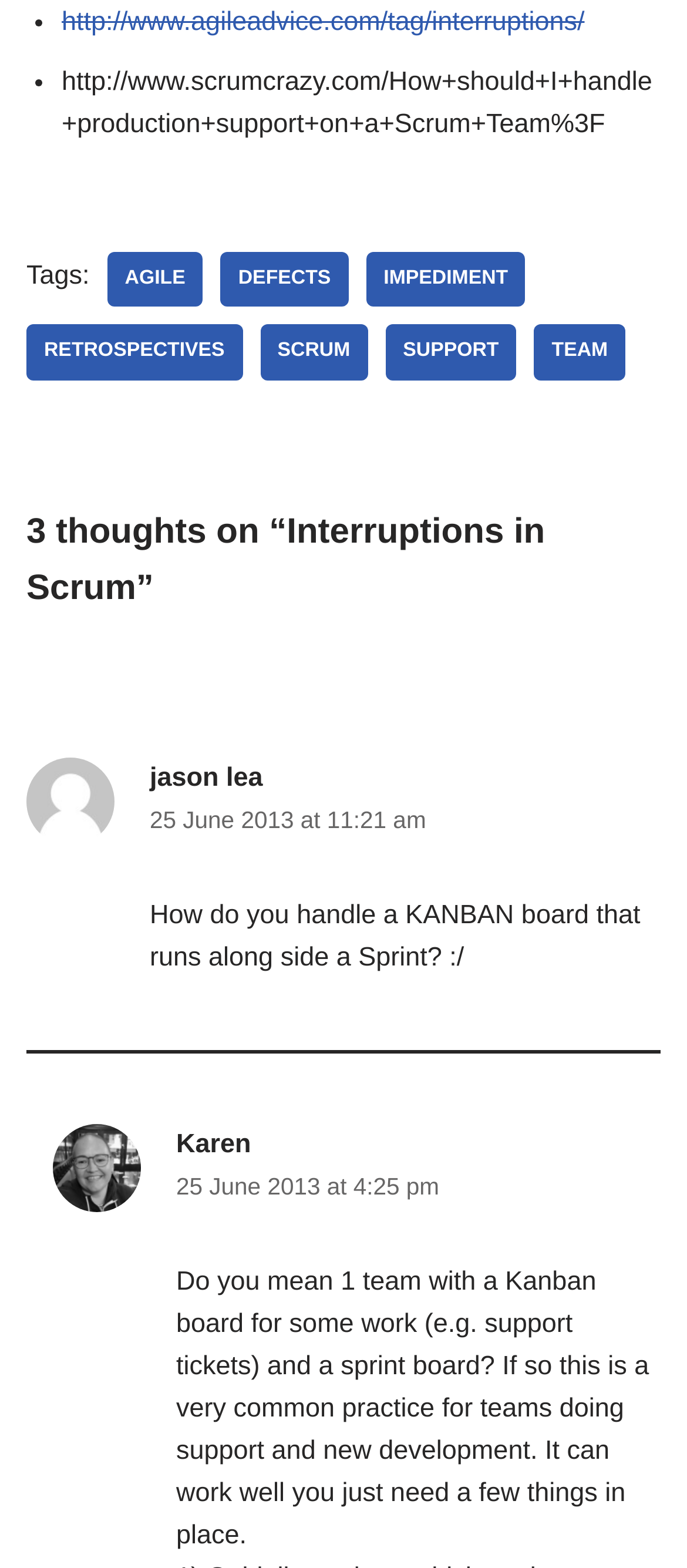Kindly determine the bounding box coordinates for the area that needs to be clicked to execute this instruction: "Check the comment by 'Karen'".

[0.256, 0.72, 0.365, 0.739]